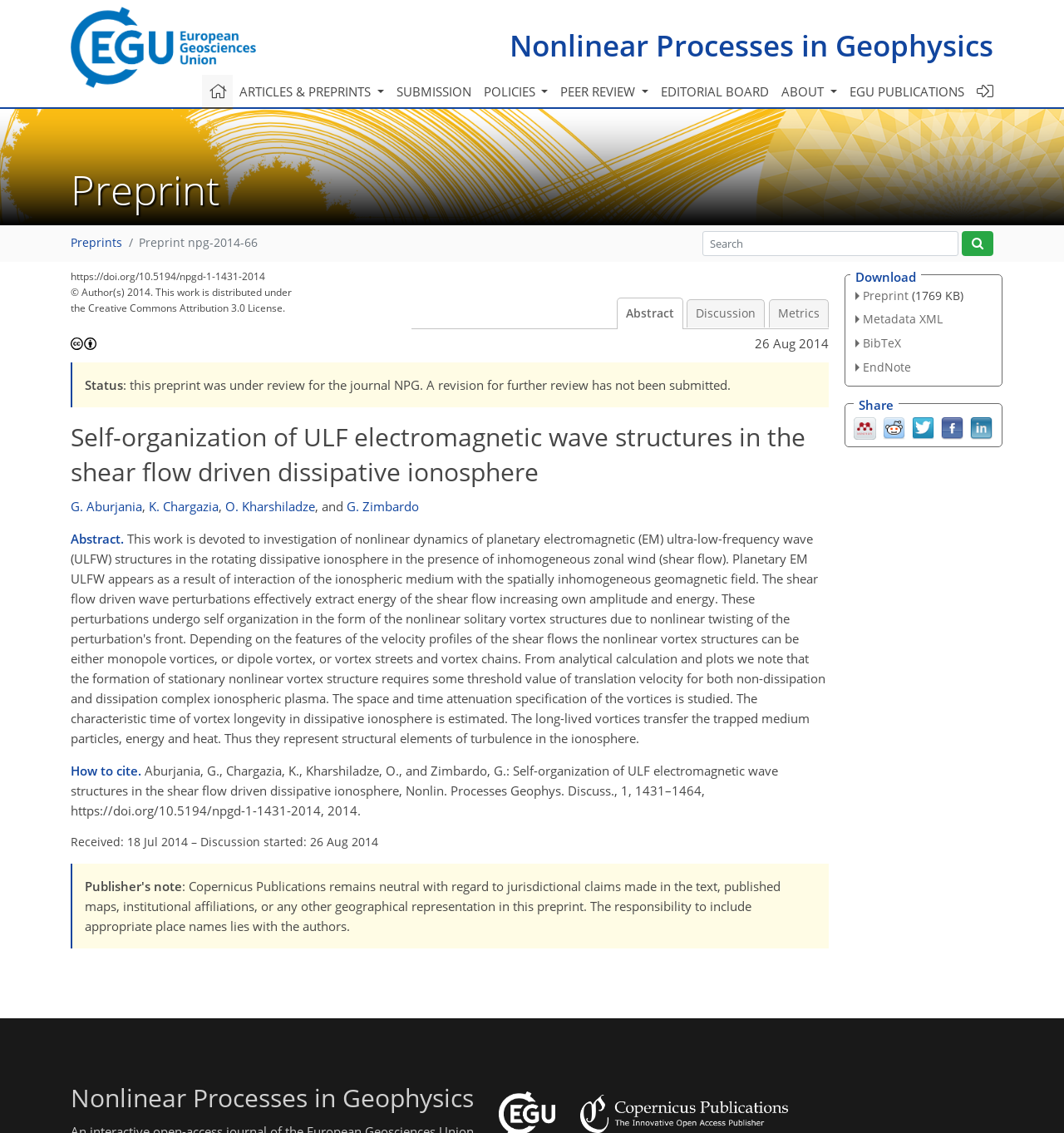Deliver a detailed narrative of the webpage's visual and textual elements.

This webpage is a scientific article titled "Self-organization of ULF electromagnetic wave structures in the shear flow driven dissipative ionosphere" by G. Aburjania, K. Chargazia, O. Kharshiladze, and G. Zimbardo. The article is published in Nonlinear Processes in Geophysics and has a DOI link.

At the top of the page, there is a navigation menu with links to "Home", "ARTICLES & PREPRINTS", "SUBMISSION", "POLICIES", "PEER REVIEW", "EDITORIAL BOARD", "ABOUT", and "EGU PUBLICATIONS". There is also a search box and a login button.

Below the navigation menu, there is a heading "Preprint" followed by a link to "Preprints" and the article's title. The article's abstract is provided, which discusses the investigation of nonlinear dynamics of planetary electromagnetic ultra-low-frequency wave structures in the rotating dissipative ionosphere.

The article's metadata is displayed, including the DOI link, copyright information, and a link to the discussion. There is also a table with information about the article, including the authors, publication date, and status.

The main content of the article is divided into sections, including the abstract, how to cite the article, and a section with links to download the preprint, metadata XML, BibTeX, and EndNote. There are also social media sharing buttons for Mendeley, Reddit, Twitter, Facebook, and LinkedIn.

At the bottom of the page, there is a footer with a link to Nonlinear Processes in Geophysics and a copyright notice.